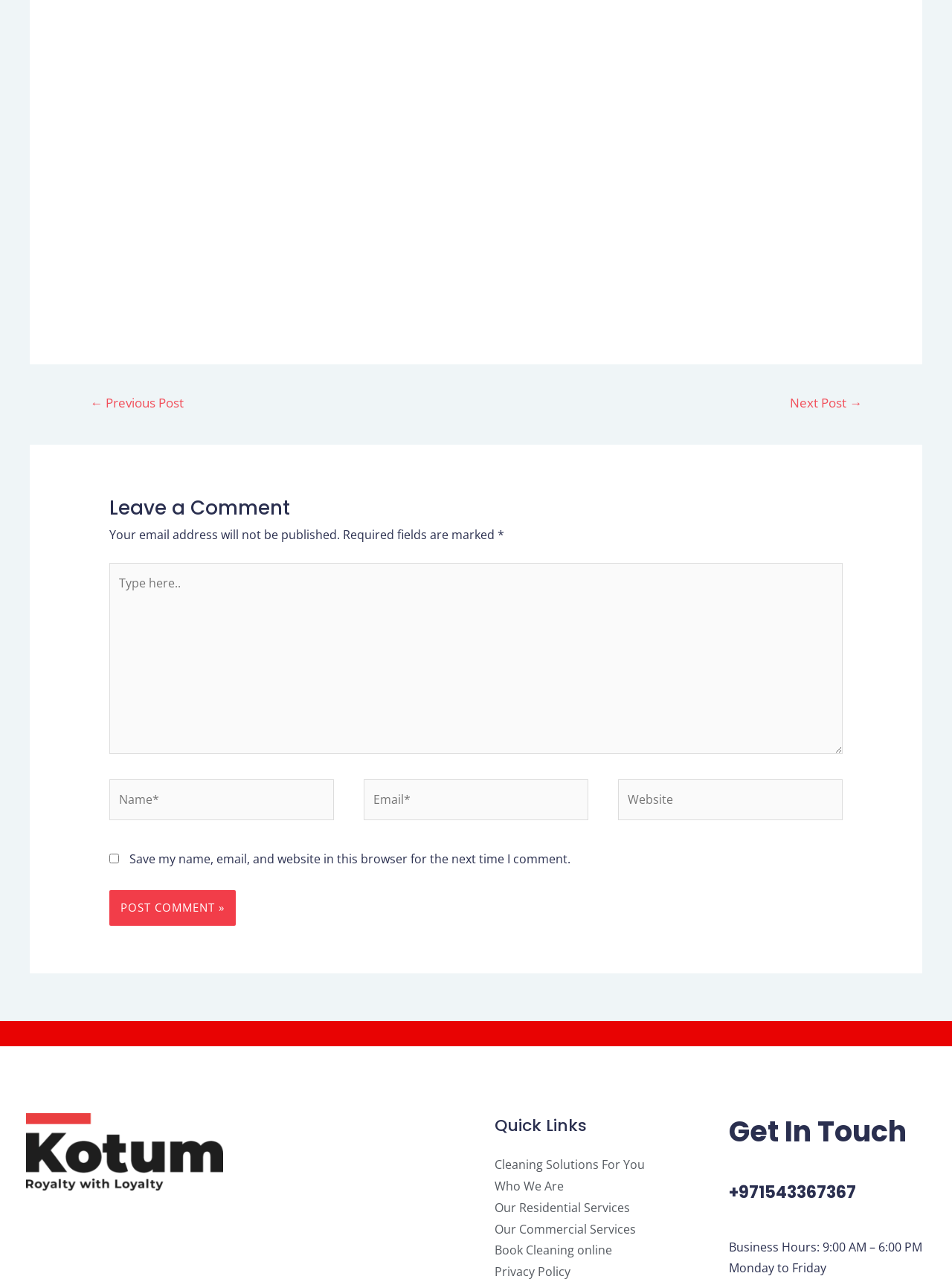Please locate the bounding box coordinates of the element that should be clicked to complete the given instruction: "Enter your name".

[0.115, 0.609, 0.351, 0.641]